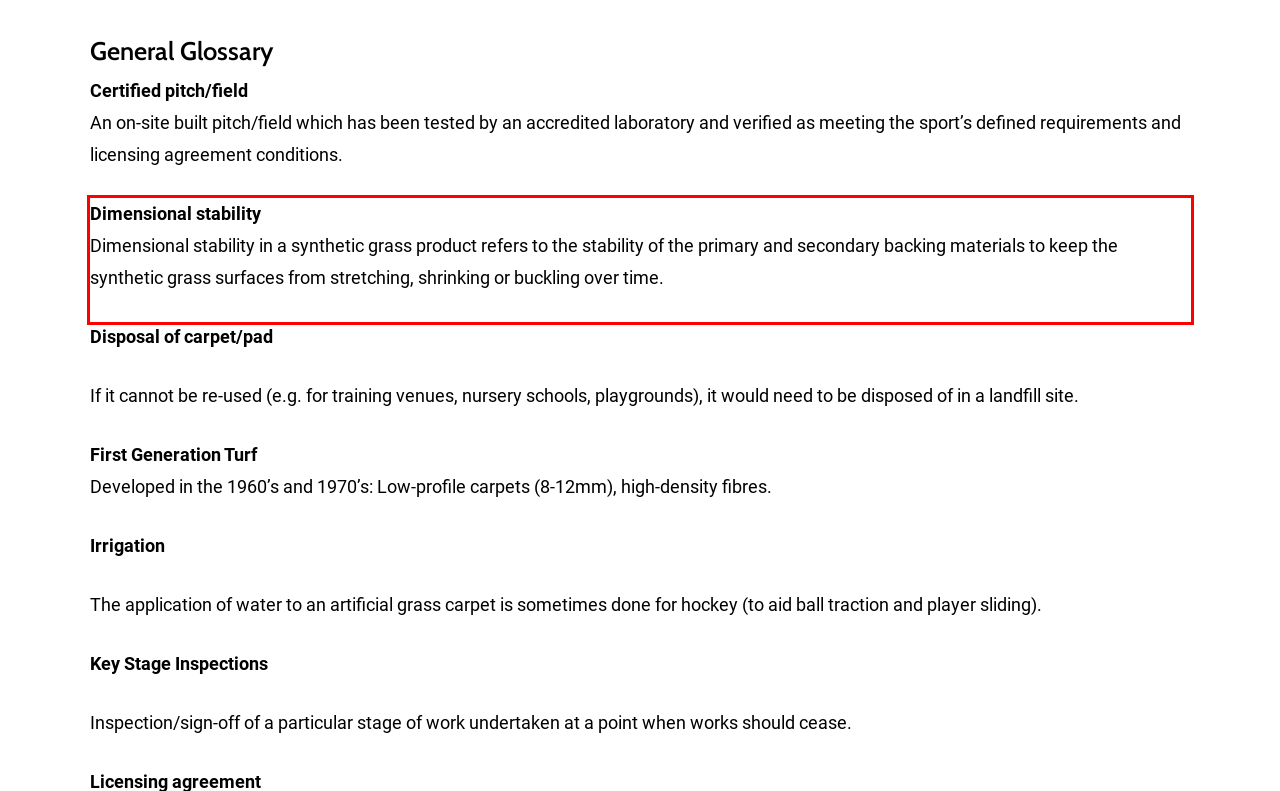Please extract the text content from the UI element enclosed by the red rectangle in the screenshot.

Dimensional stability Dimensional stability in a synthetic grass product refers to the stability of the primary and secondary backing materials to keep the synthetic grass surfaces from stretching, shrinking or buckling over time.